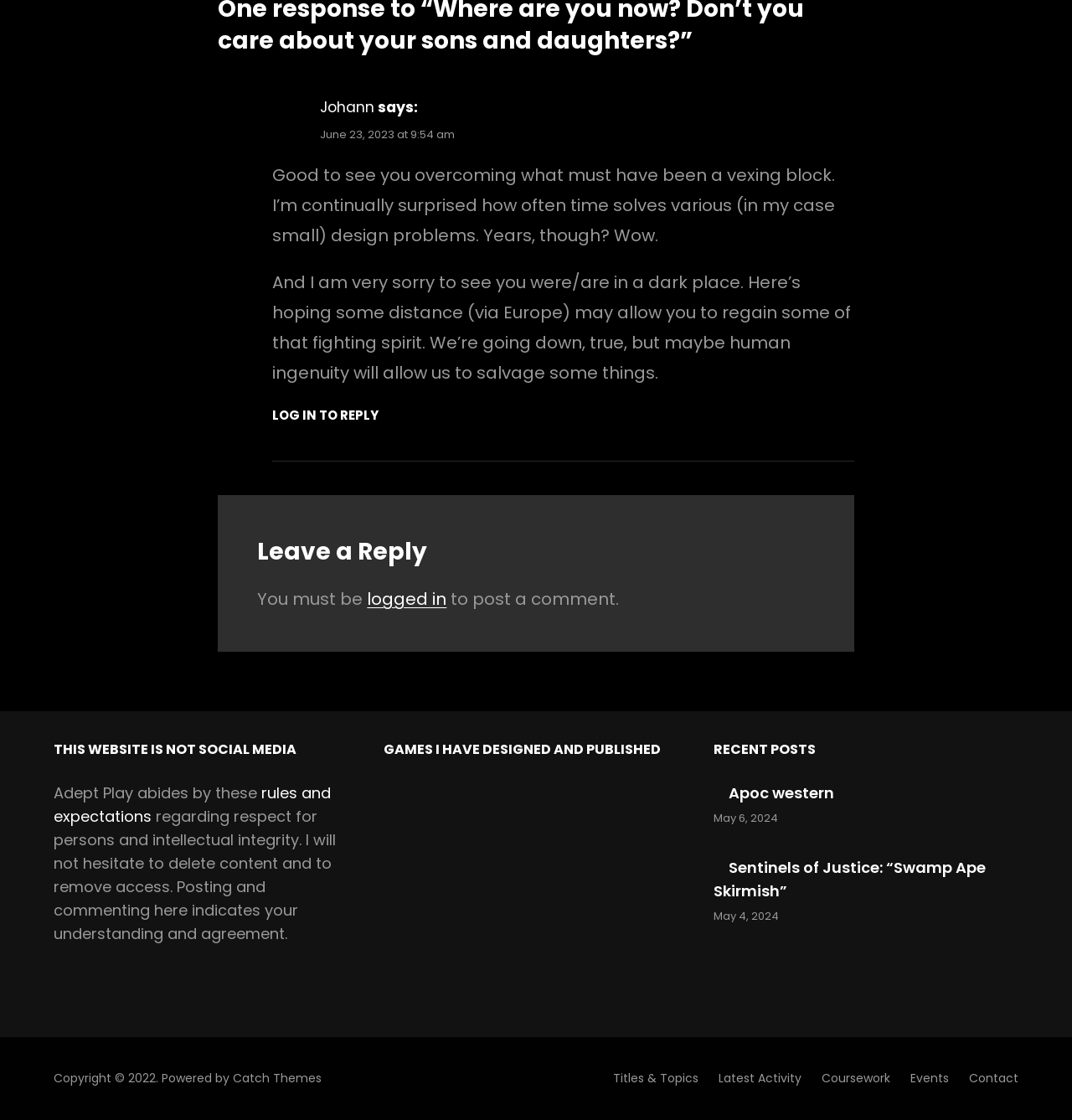Answer with a single word or phrase: 
What is the theme provider of this website?

Catch Themes